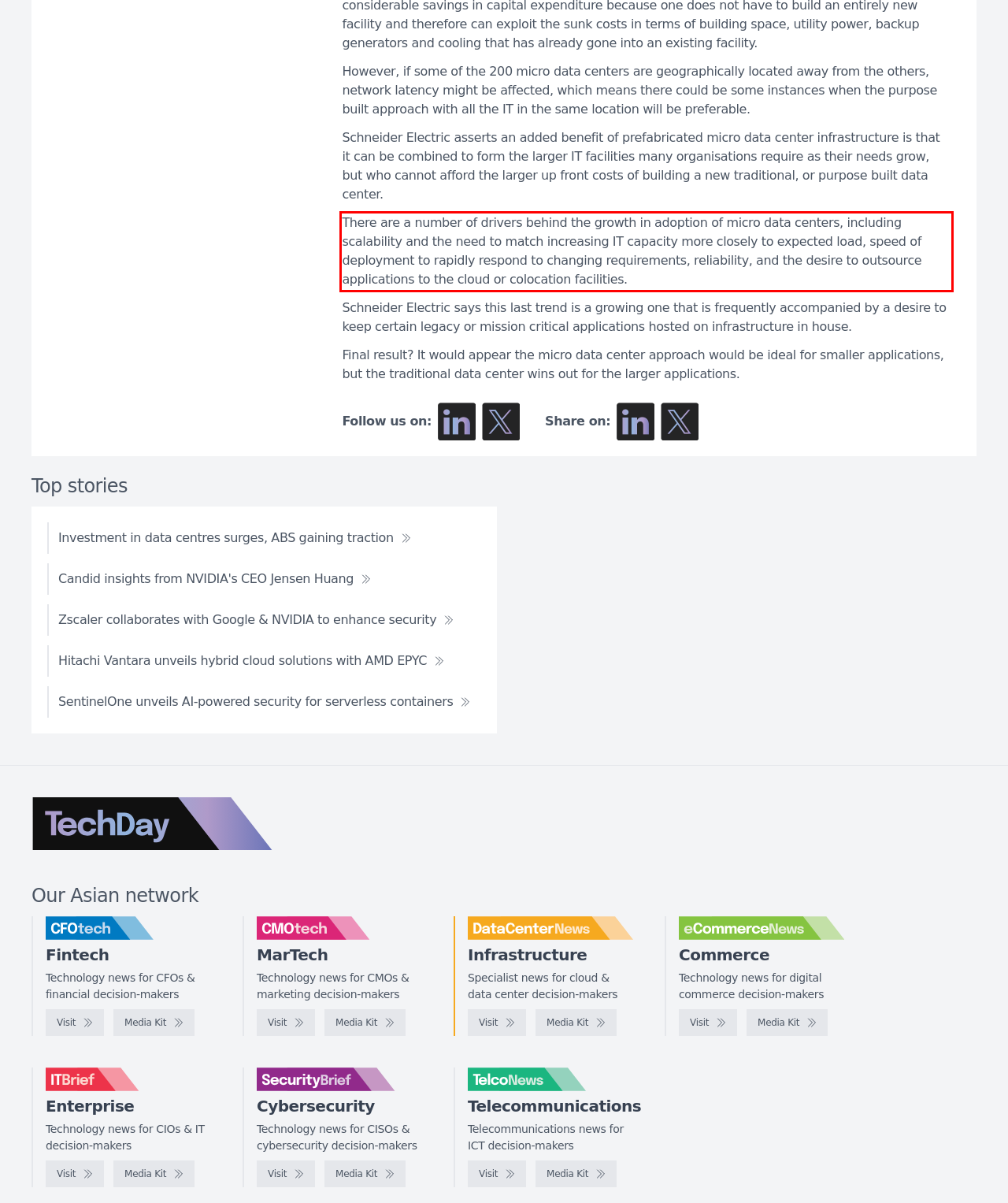Please examine the webpage screenshot containing a red bounding box and use OCR to recognize and output the text inside the red bounding box.

There are a number of drivers behind the growth in adoption of micro data centers, including scalability and the need to match increasing IT capacity more closely to expected load, speed of deployment to rapidly respond to changing requirements, reliability, and the desire to outsource applications to the cloud or colocation facilities.